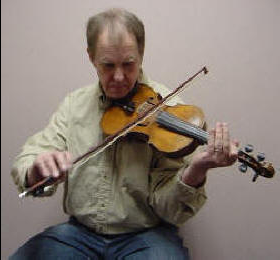Offer a detailed explanation of what is happening in the image.

The image features a male music instructor, Paul Rice, expertly playing a violin. He is seated, focusing intently on his instrument while using a bow with skillful precision. Dressed in a light-colored button-up shirt and jeans, he embodies the essence of a dedicated music teacher. This action shot captures not only his engagement with the instrument but also reflects the personalized instruction style offered at Wood Bros. Music, where he teaches various instruments and fosters a love for music among his students. His contact information is presented alongside his profile, highlighting his availability for lessons.